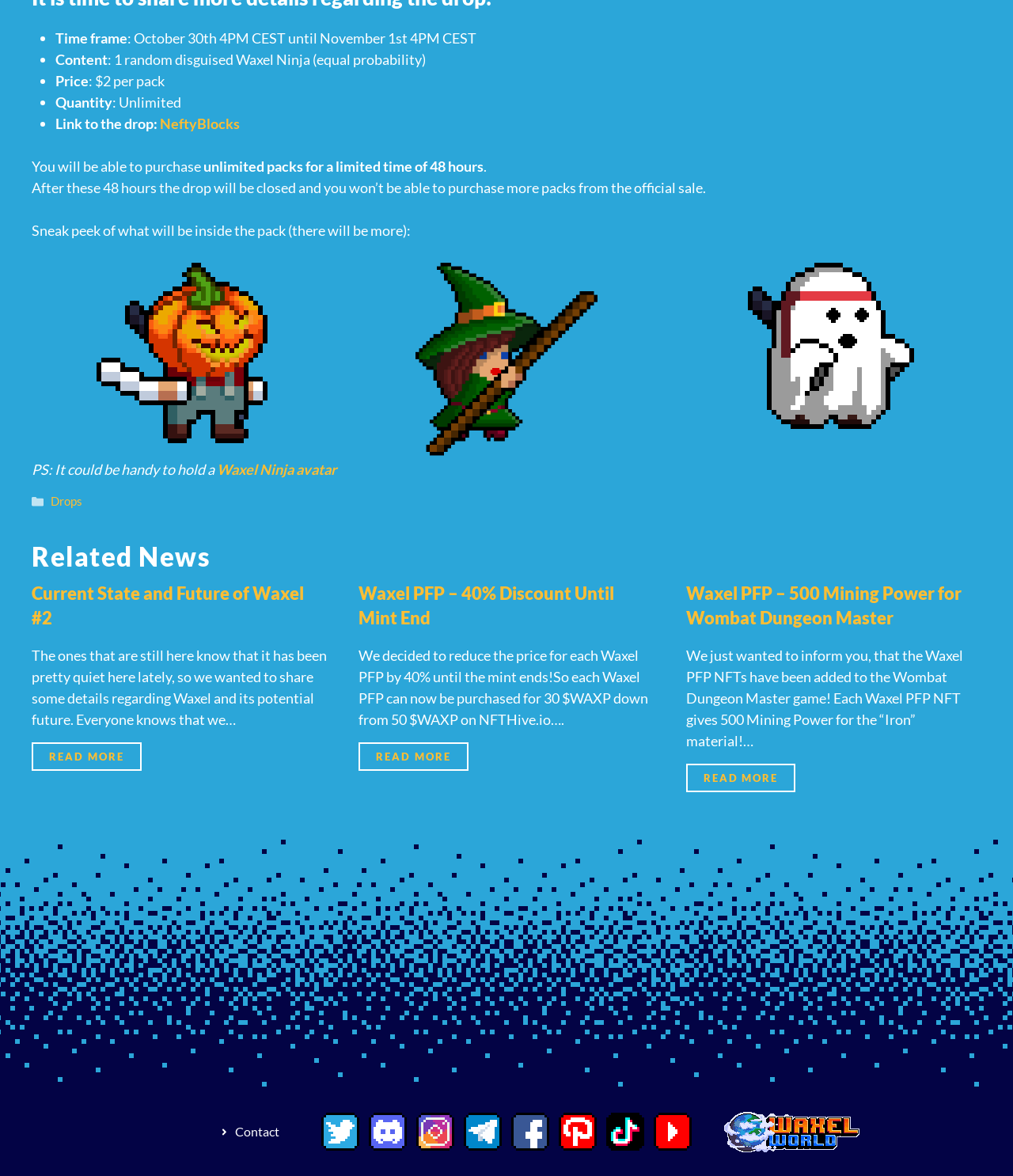Refer to the element description Read More and identify the corresponding bounding box in the screenshot. Format the coordinates as (top-left x, top-left y, bottom-right x, bottom-right y) with values in the range of 0 to 1.

[0.677, 0.649, 0.785, 0.673]